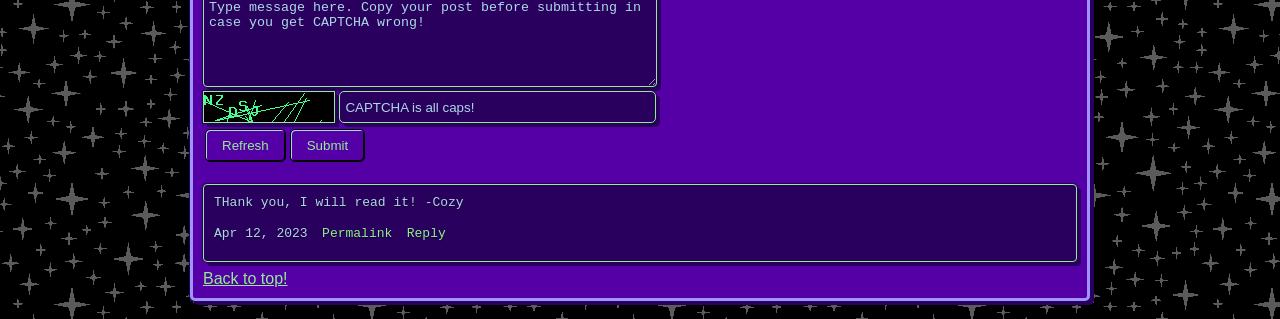Provide the bounding box coordinates of the HTML element described by the text: "Back to top!".

[0.159, 0.846, 0.225, 0.9]